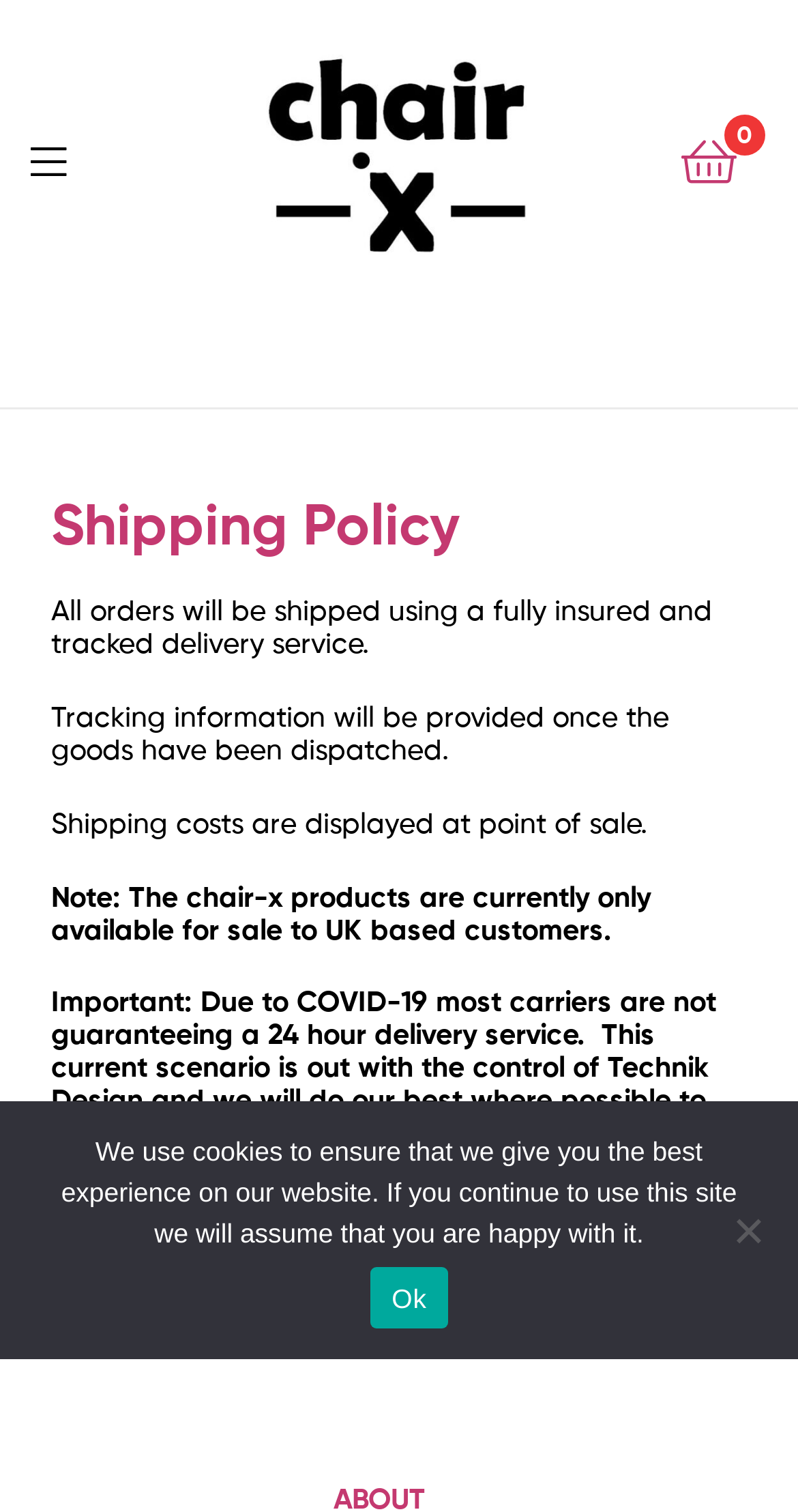Reply to the question with a single word or phrase:
What is the purpose of the cookie notice?

To inform about cookie use